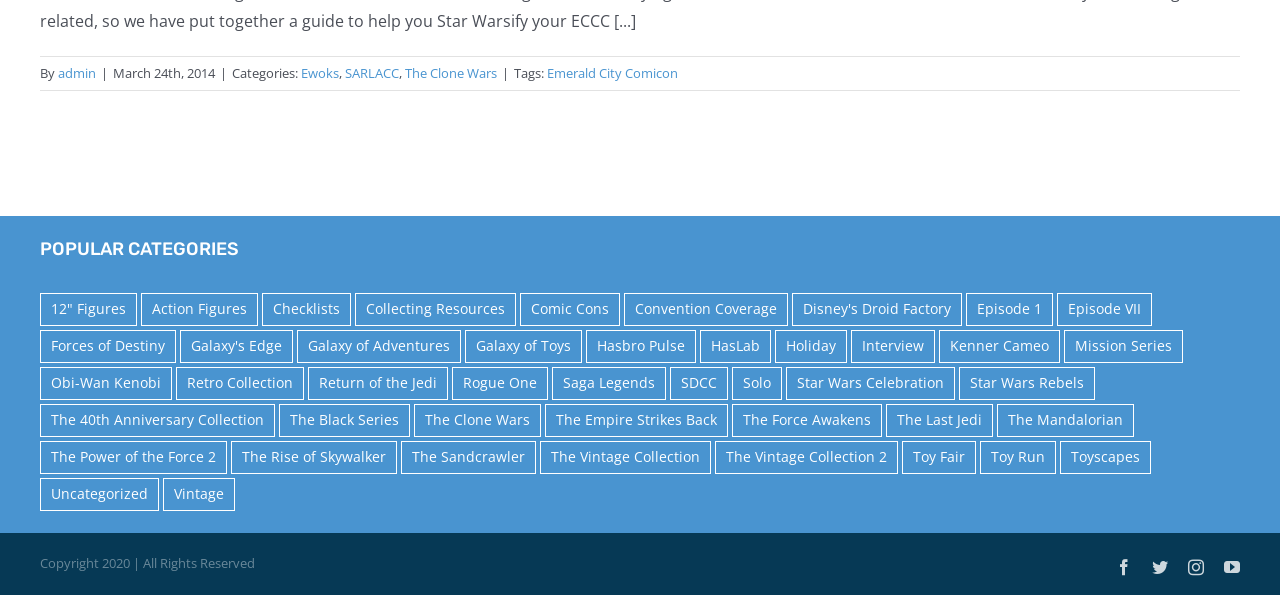Determine the bounding box coordinates of the area to click in order to meet this instruction: "search for a keyword".

None